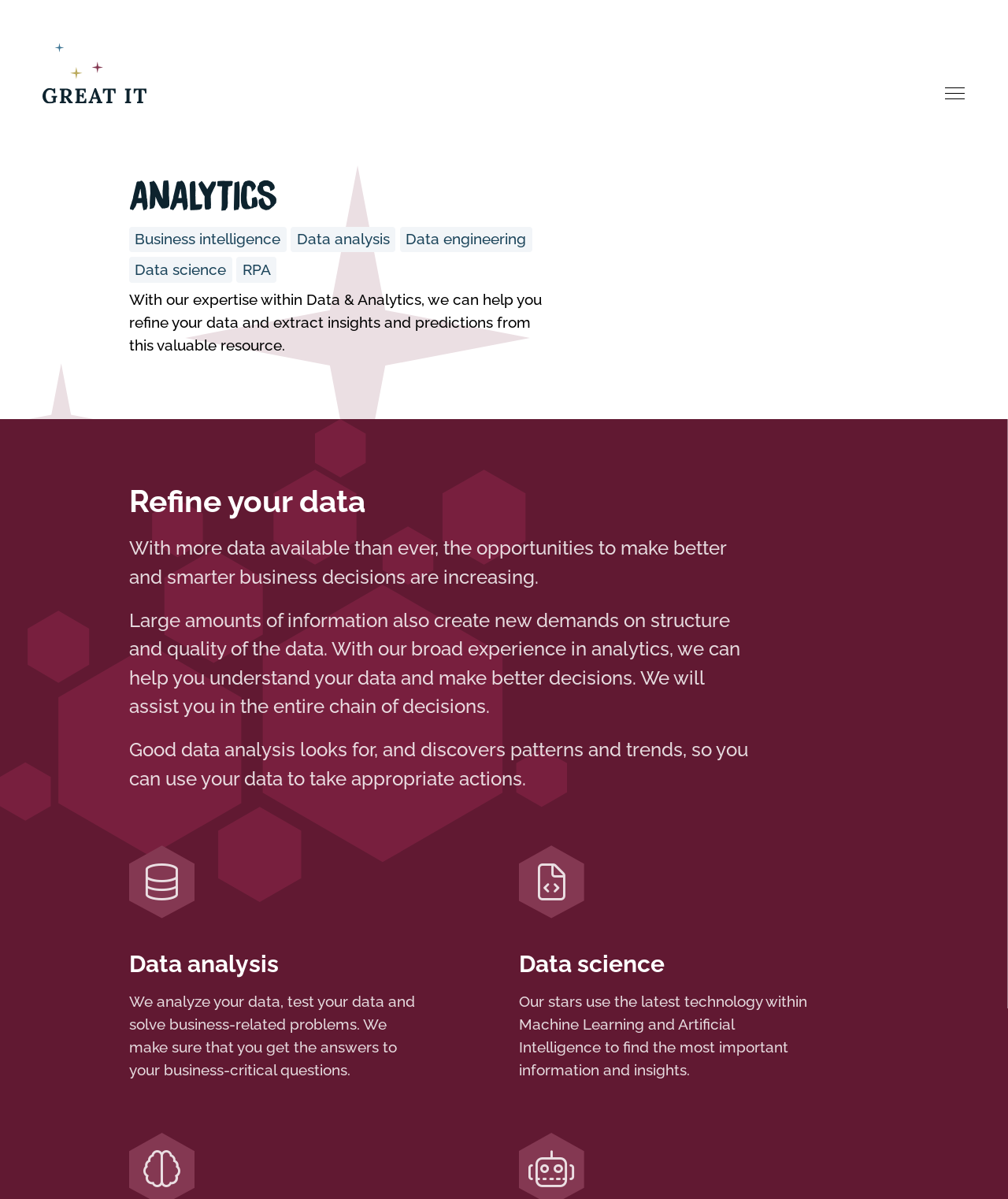What services are offered by this company?
Based on the image, answer the question with a single word or brief phrase.

Business intelligence, data science, RPA